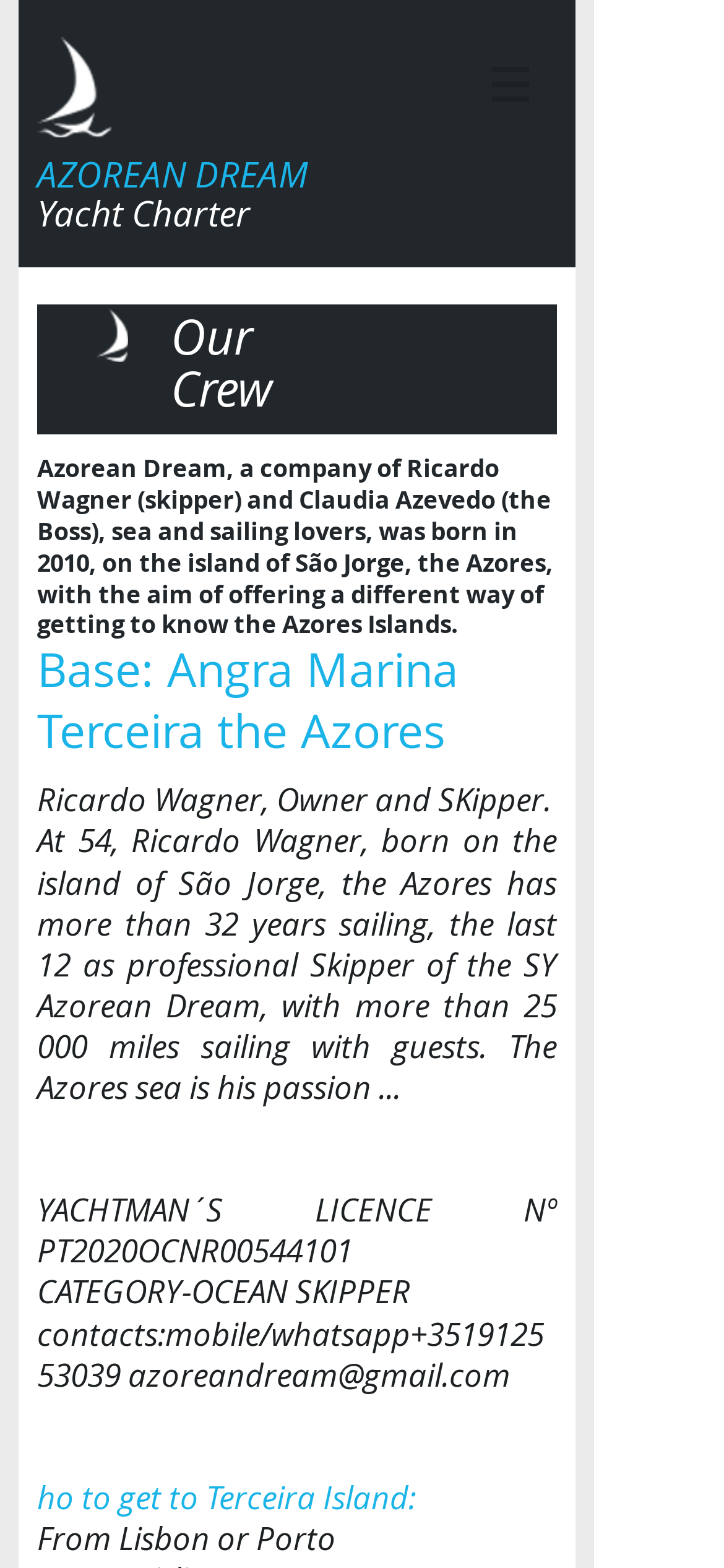Identify the webpage's primary heading and generate its text.

​AZOREAN DREAM
​Y​acht Charter